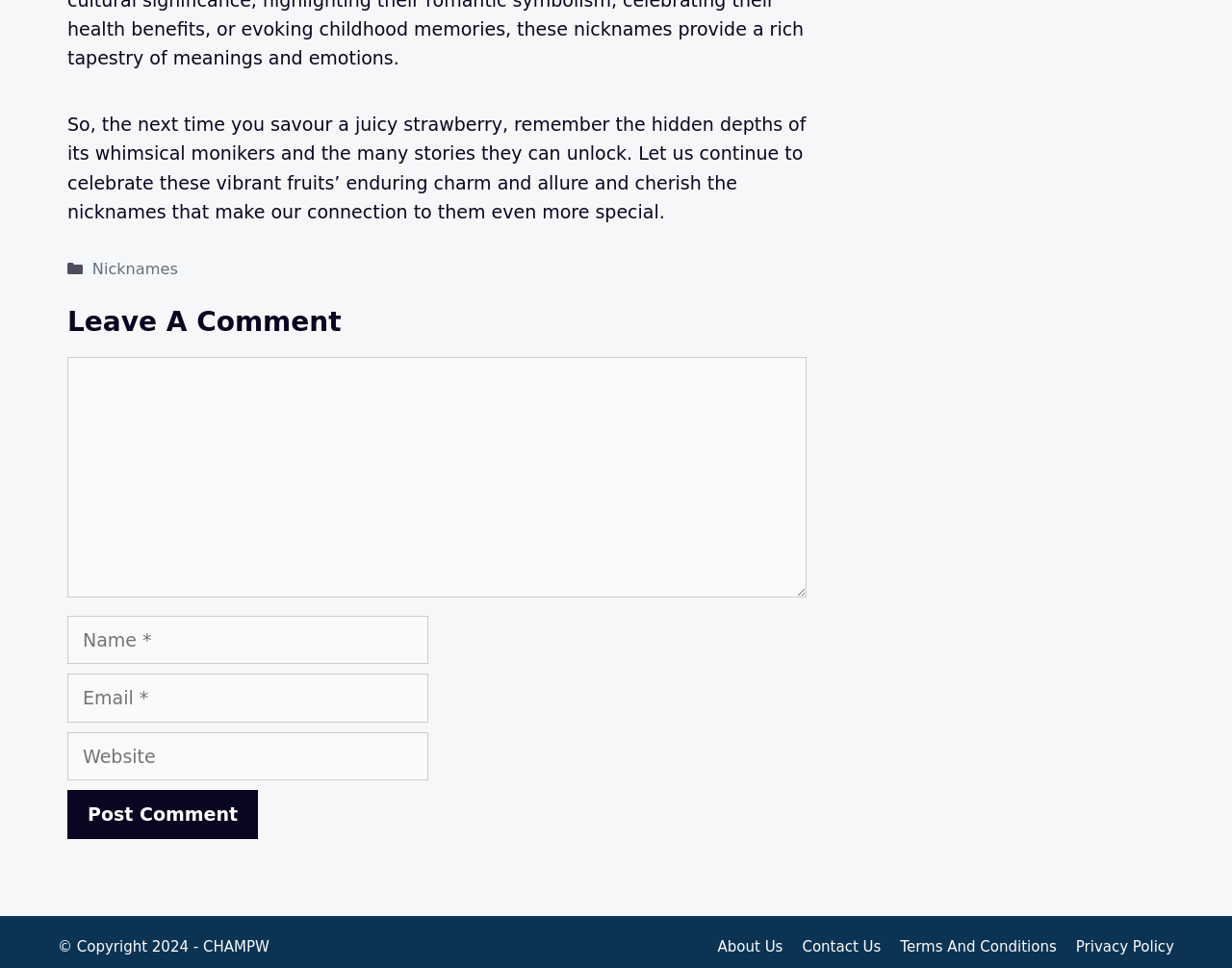Determine the bounding box coordinates of the element that should be clicked to execute the following command: "Visit the About Us page".

[0.582, 0.969, 0.635, 0.987]